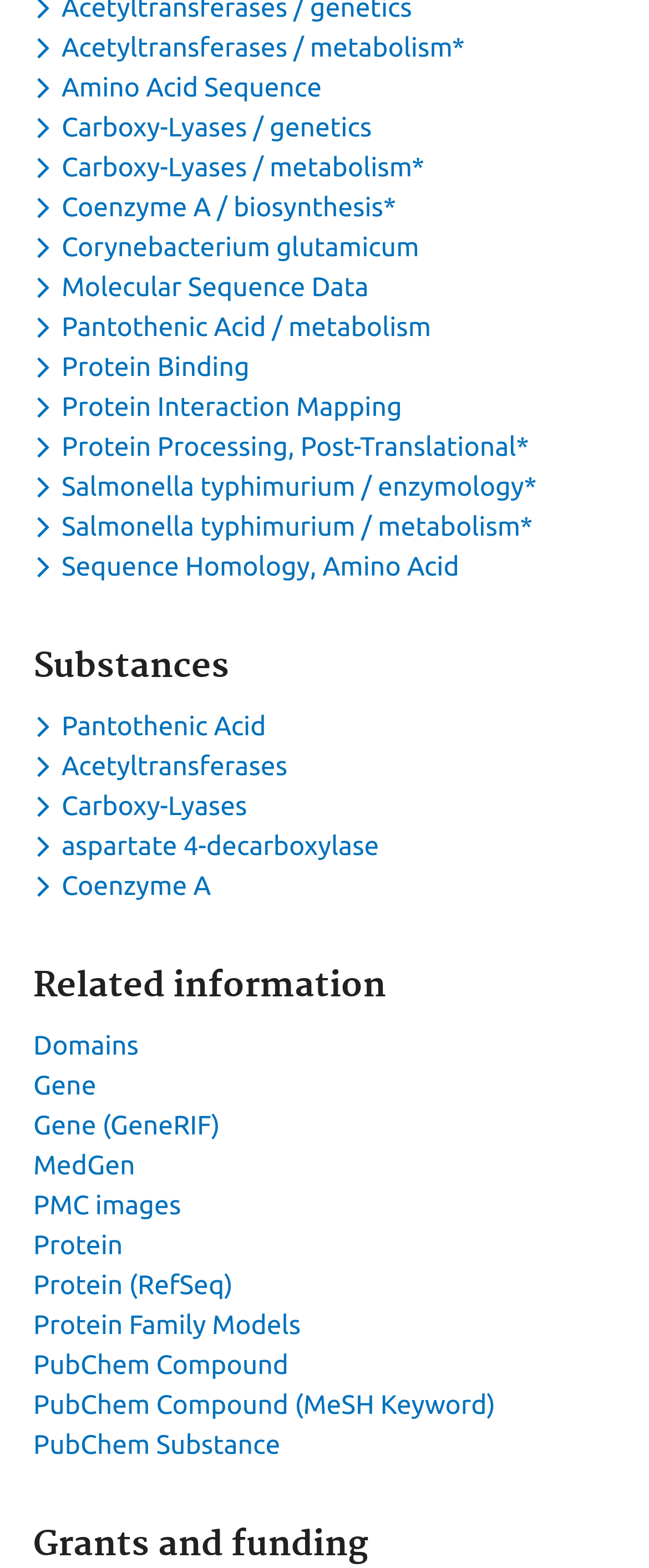Provide the bounding box coordinates for the UI element that is described as: "Coenzyme A".

[0.051, 0.555, 0.338, 0.574]